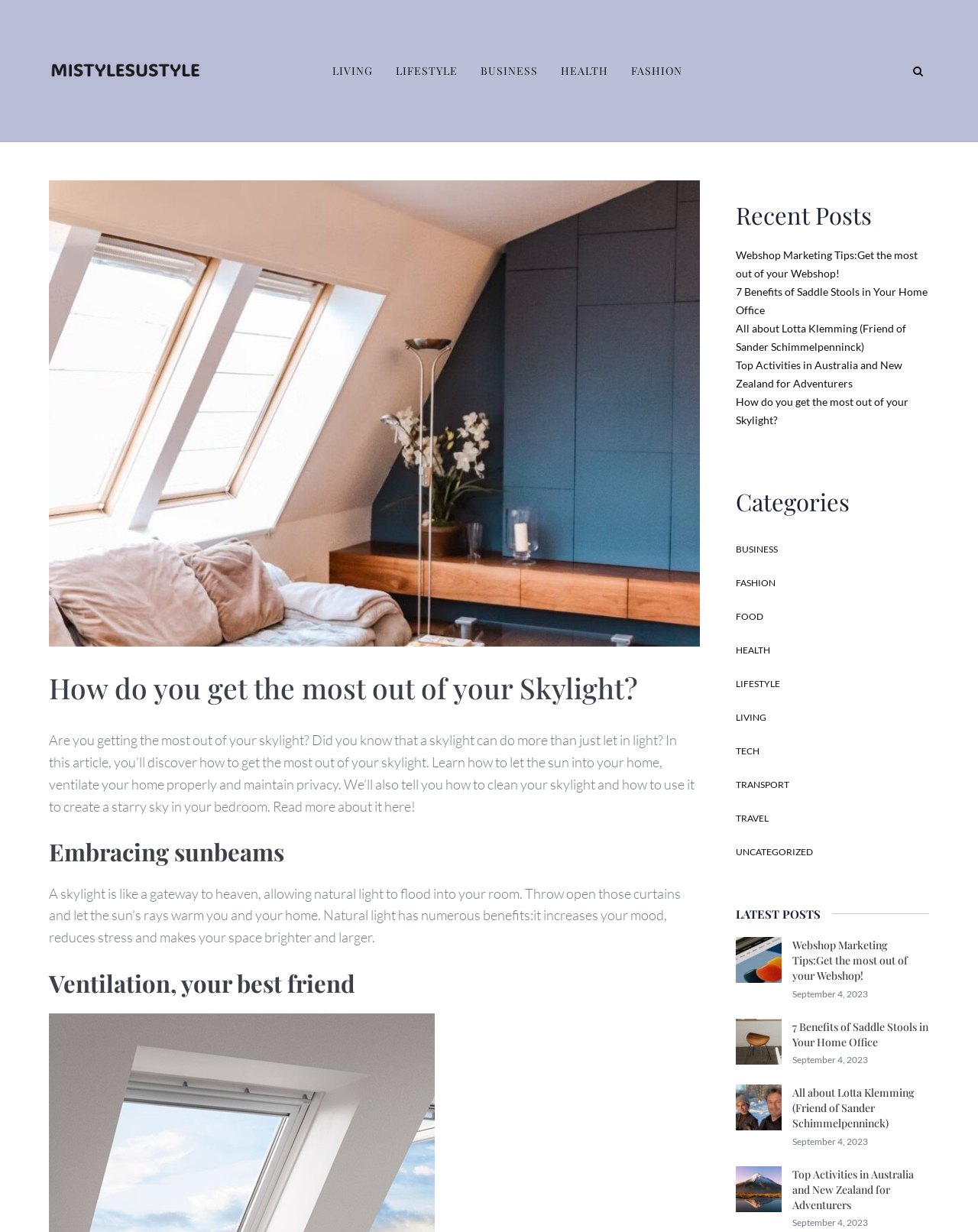What is the purpose of ventilation?
Give a one-word or short phrase answer based on the image.

Reduces stress